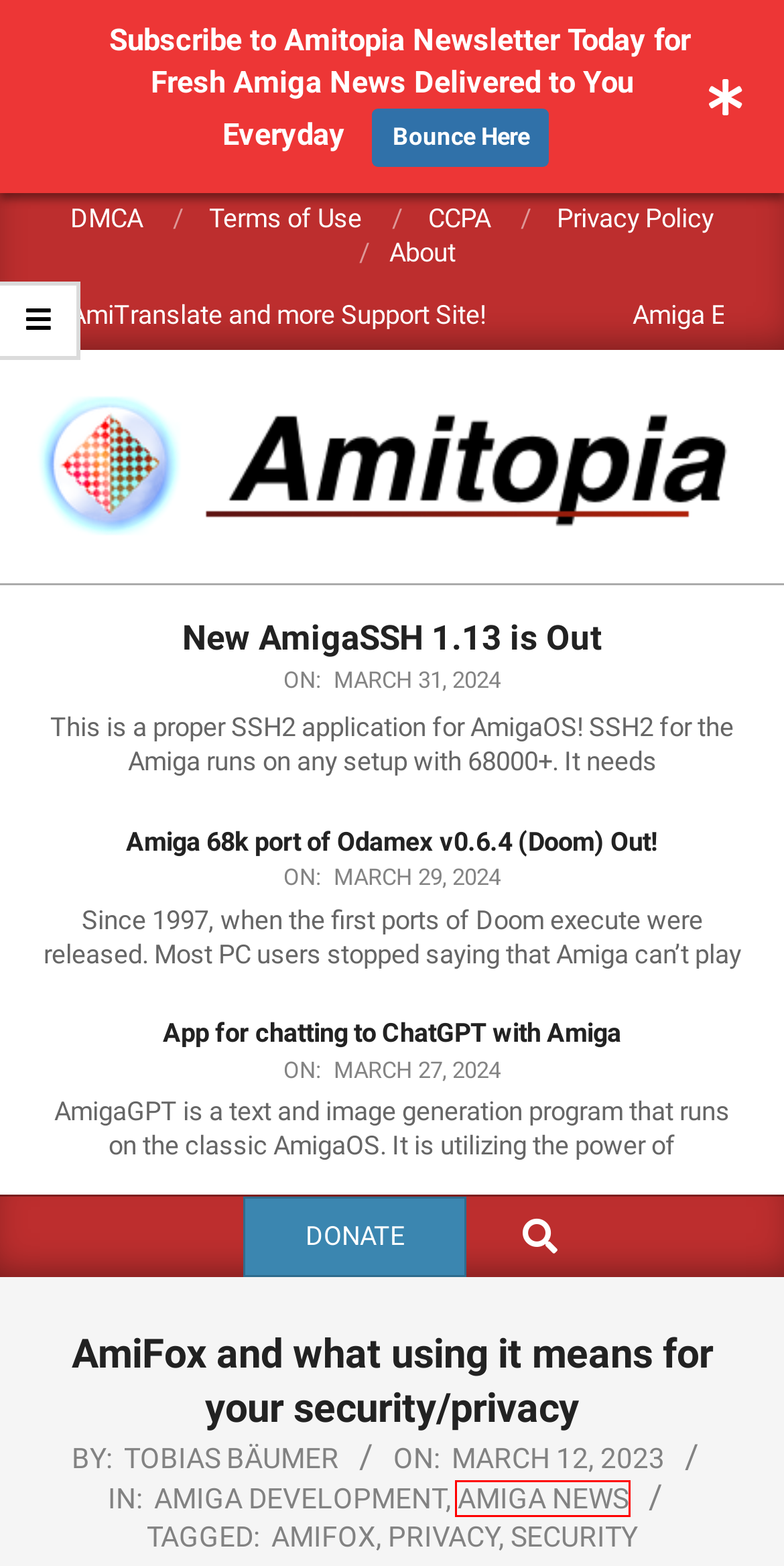Given a screenshot of a webpage with a red bounding box highlighting a UI element, choose the description that best corresponds to the new webpage after clicking the element within the red bounding box. Here are your options:
A. New ways to interact with us! - Amitopia
B. CCPA – California Consumer Privacy Act - Amitopia
C. Amitopia - Amiga Magazine | MorphOS | AROS | Classic
D. AmiFox Archives - Amitopia
E. Amiga News Archives - Amitopia
F. Terms of Use - Amitopia
G. Tobias Bäumer, Author at Amitopia
H. Privacy Archives - Amitopia

E